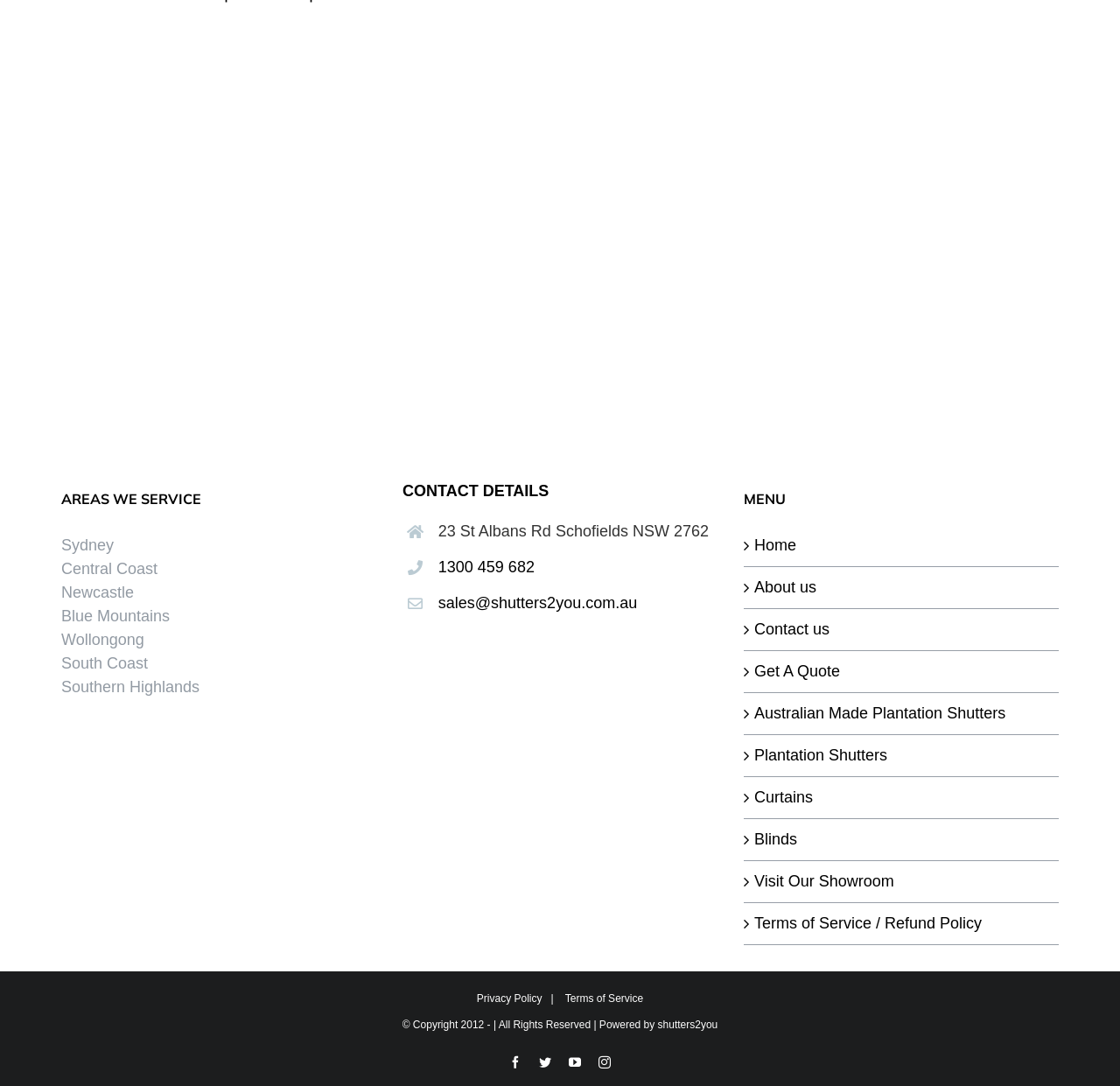Answer the following query concisely with a single word or phrase:
What is the email address of Brightwood Plantation Shutters?

sales@shutters2you.com.au